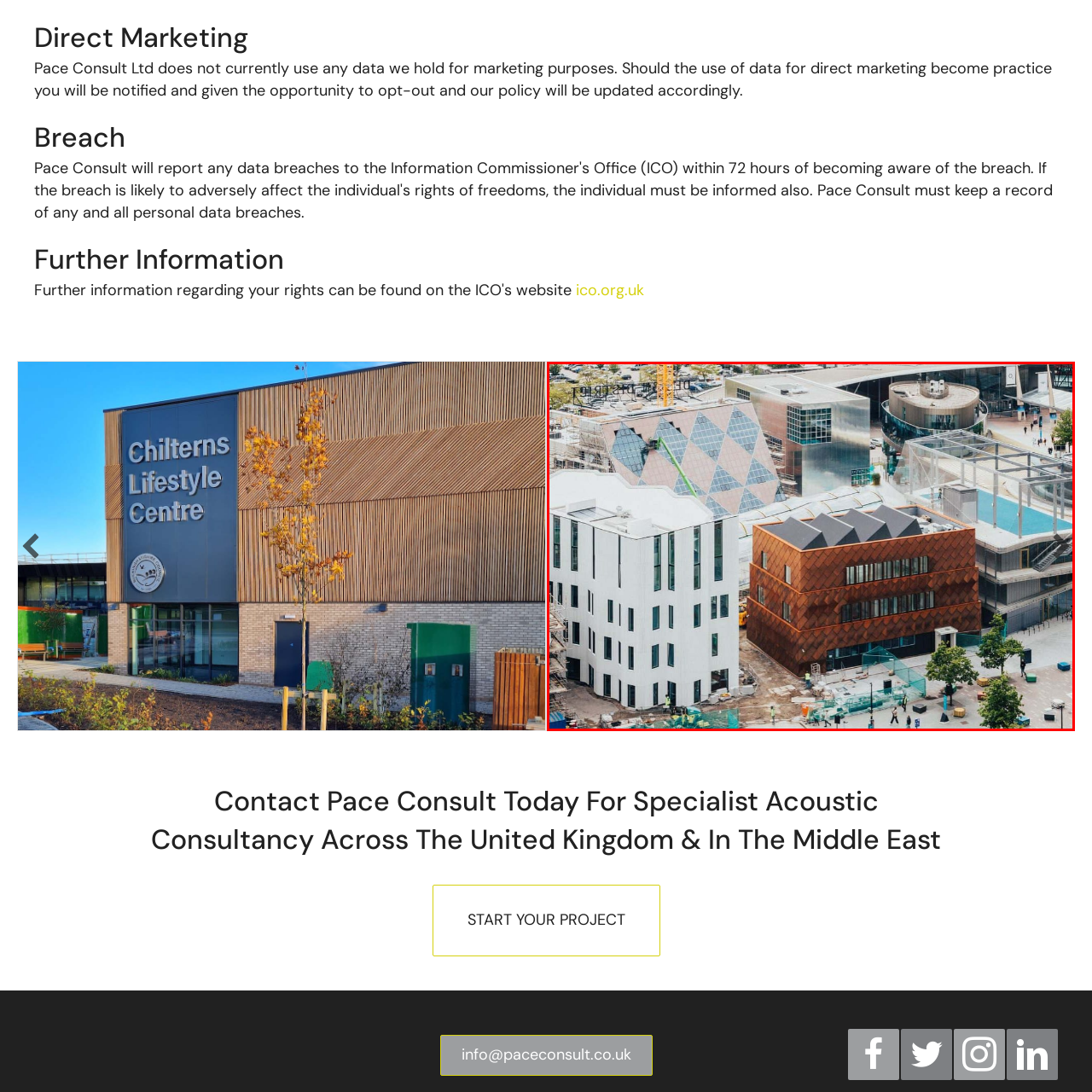What is the likely purpose of the featured building?
Focus on the image highlighted by the red bounding box and deliver a thorough explanation based on what you see.

The caption suggests that the building is part of an acoustic consultancy facility, implying that it is used for sound-related research, testing, or consulting services.